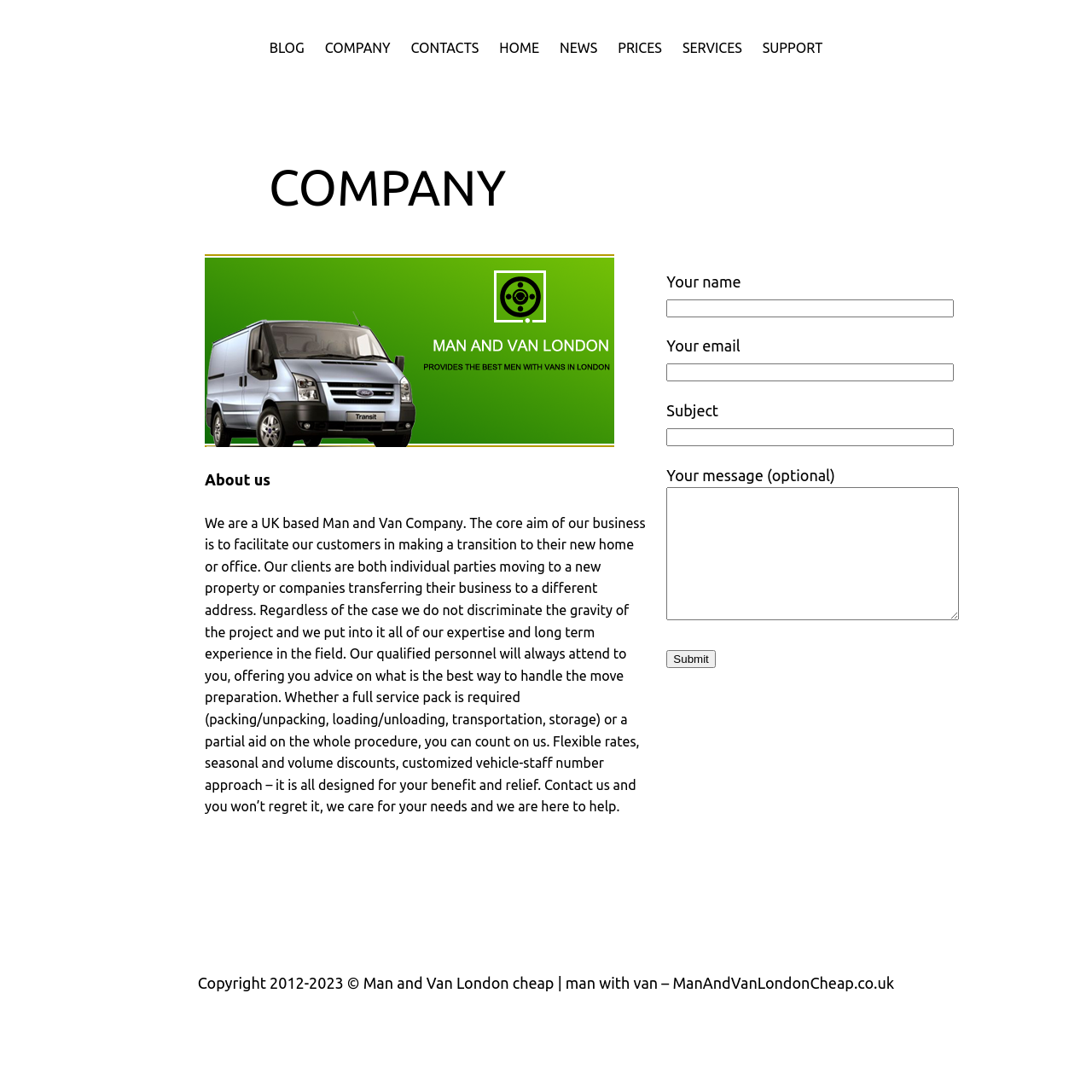Find and specify the bounding box coordinates that correspond to the clickable region for the instruction: "Click the Submit button".

[0.61, 0.596, 0.655, 0.612]